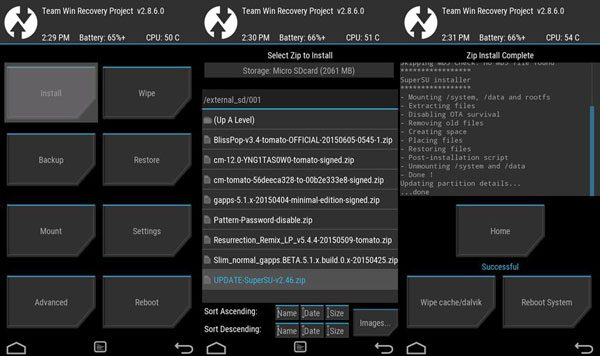What information is displayed in the interface besides options?
Look at the webpage screenshot and answer the question with a detailed explanation.

The interface not only shows options like 'Install', 'Wipe', 'Backup', and 'Reboot', but also displays additional information such as battery status and CPU usage, providing the user with a comprehensive overview of their device's state.